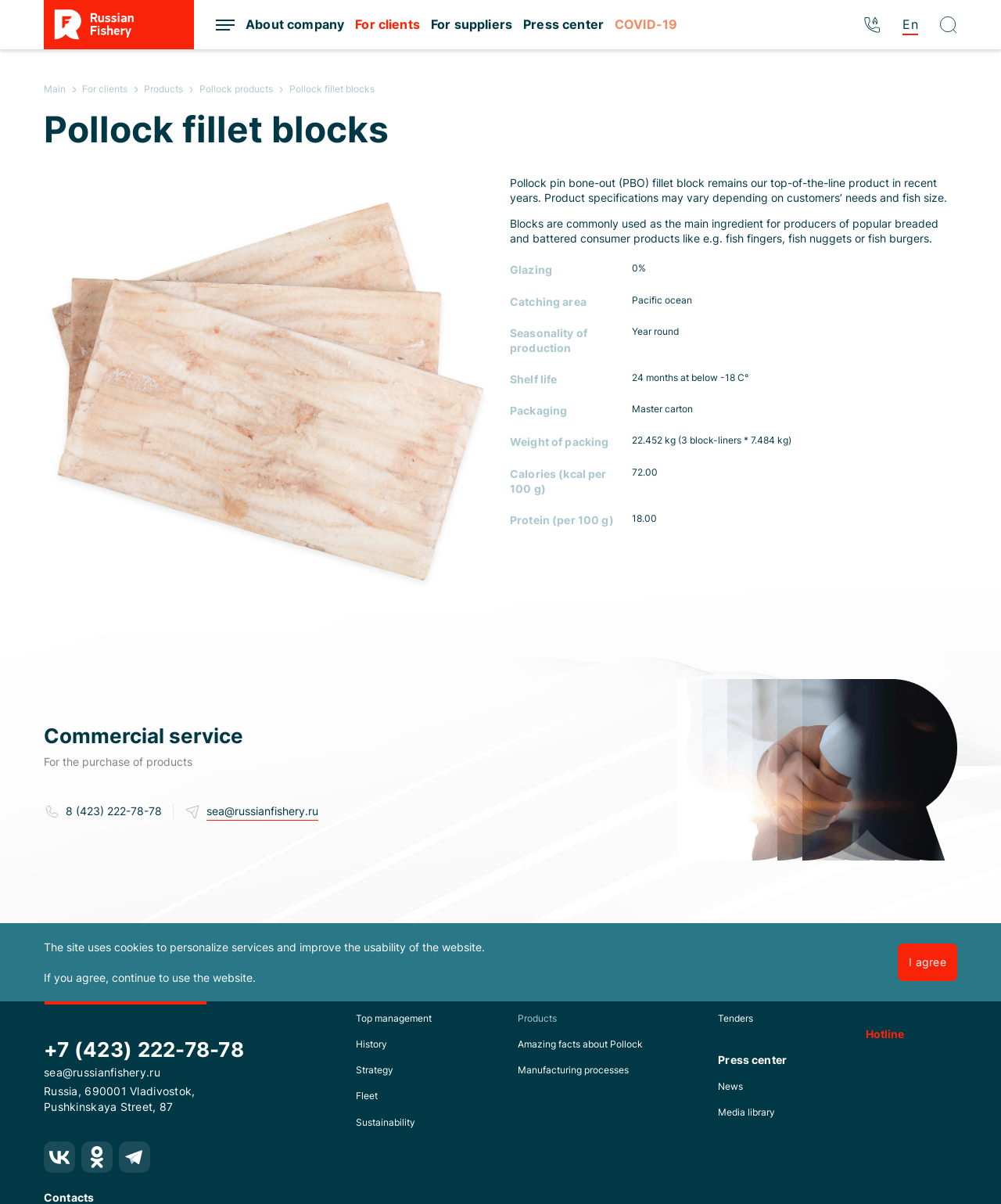Reply to the question with a brief word or phrase: How can I contact the company?

Phone or email